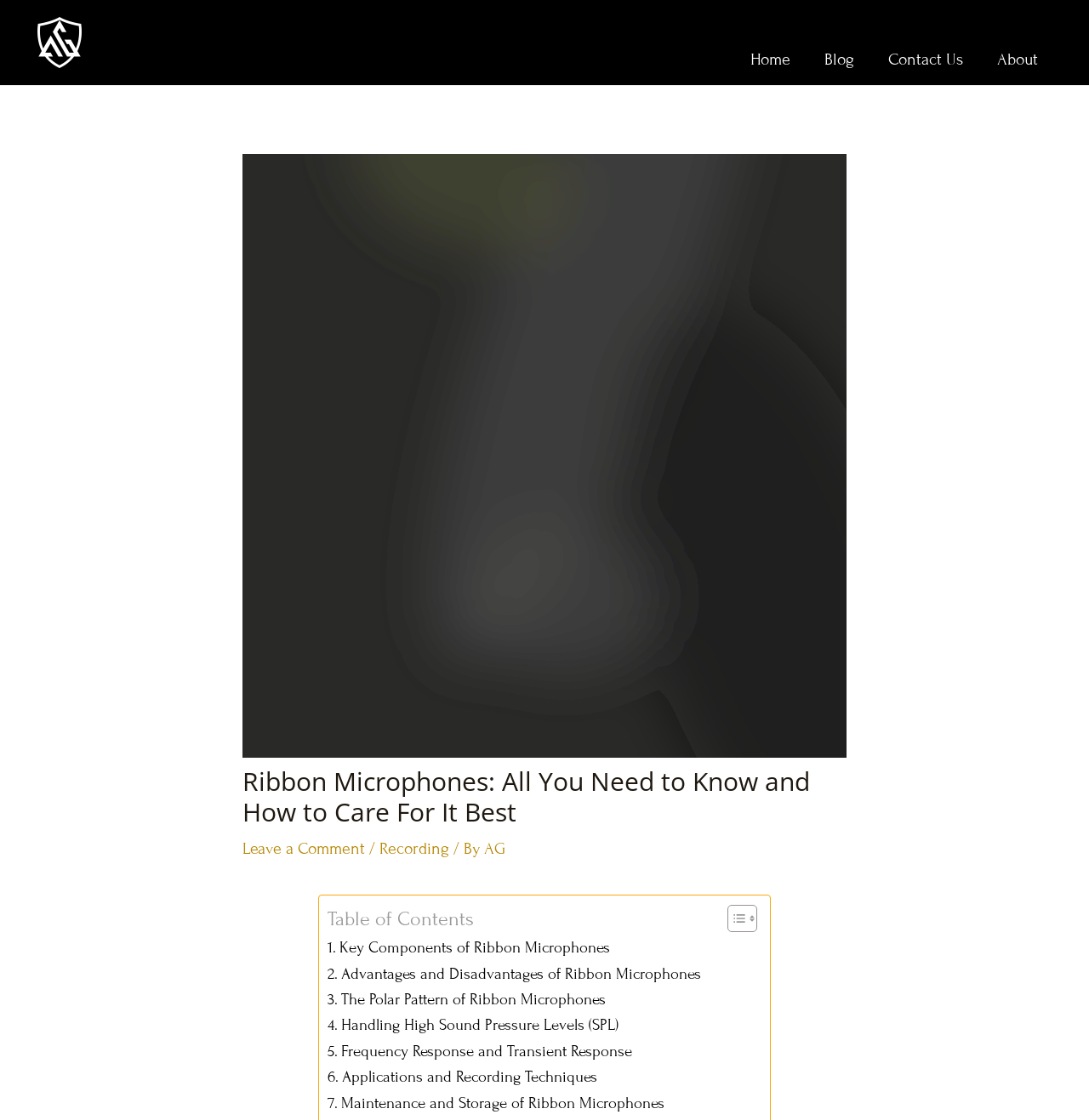Please identify the bounding box coordinates for the region that you need to click to follow this instruction: "visit blog".

[0.741, 0.0, 0.8, 0.076]